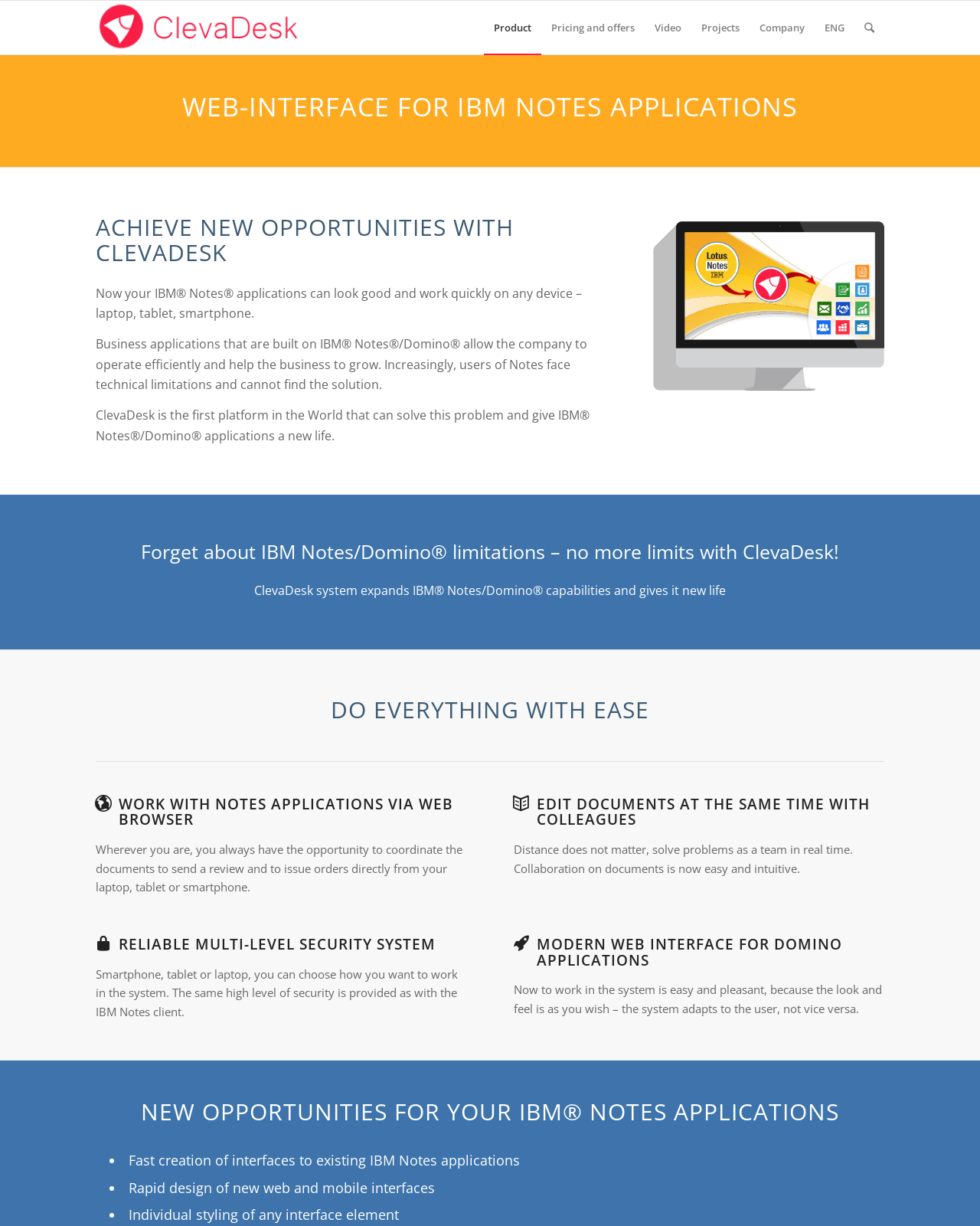Specify the bounding box coordinates of the area that needs to be clicked to achieve the following instruction: "Click on the 'Product' link".

[0.494, 0.001, 0.552, 0.044]